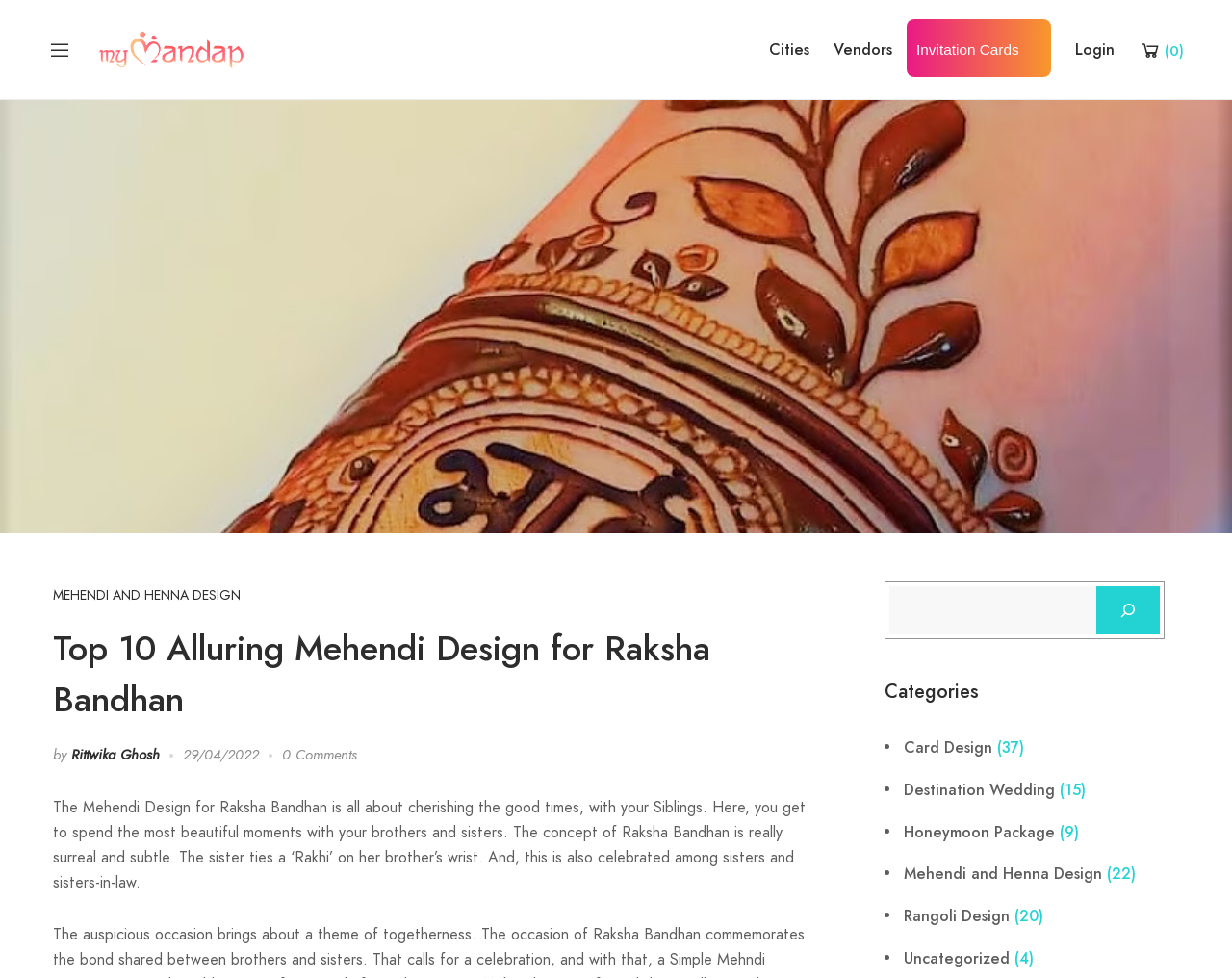Answer the question below in one word or phrase:
How many comments are there on this article?

0 Comments